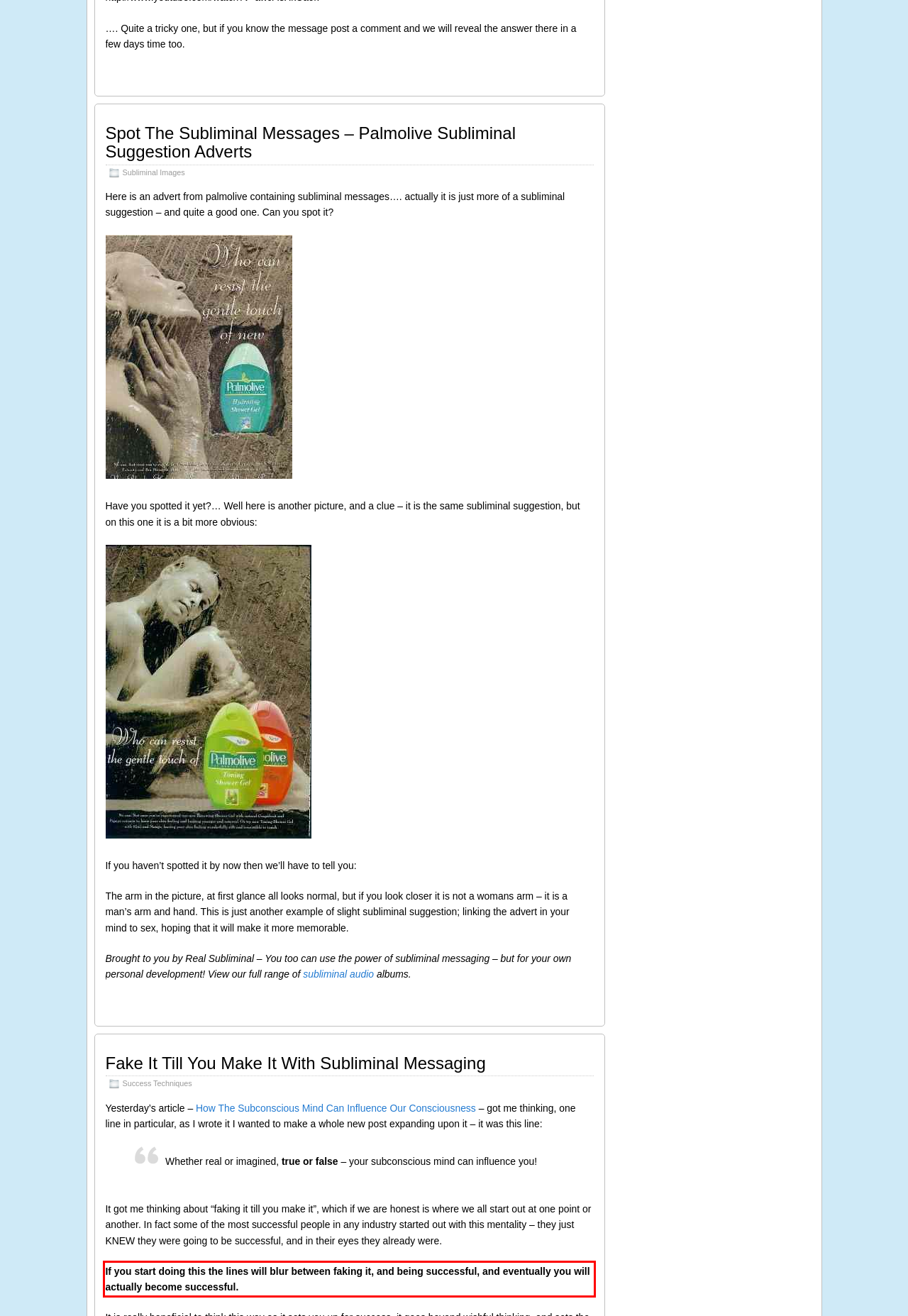Please analyze the provided webpage screenshot and perform OCR to extract the text content from the red rectangle bounding box.

If you start doing this the lines will blur between faking it, and being successful, and eventually you will actually become successful.